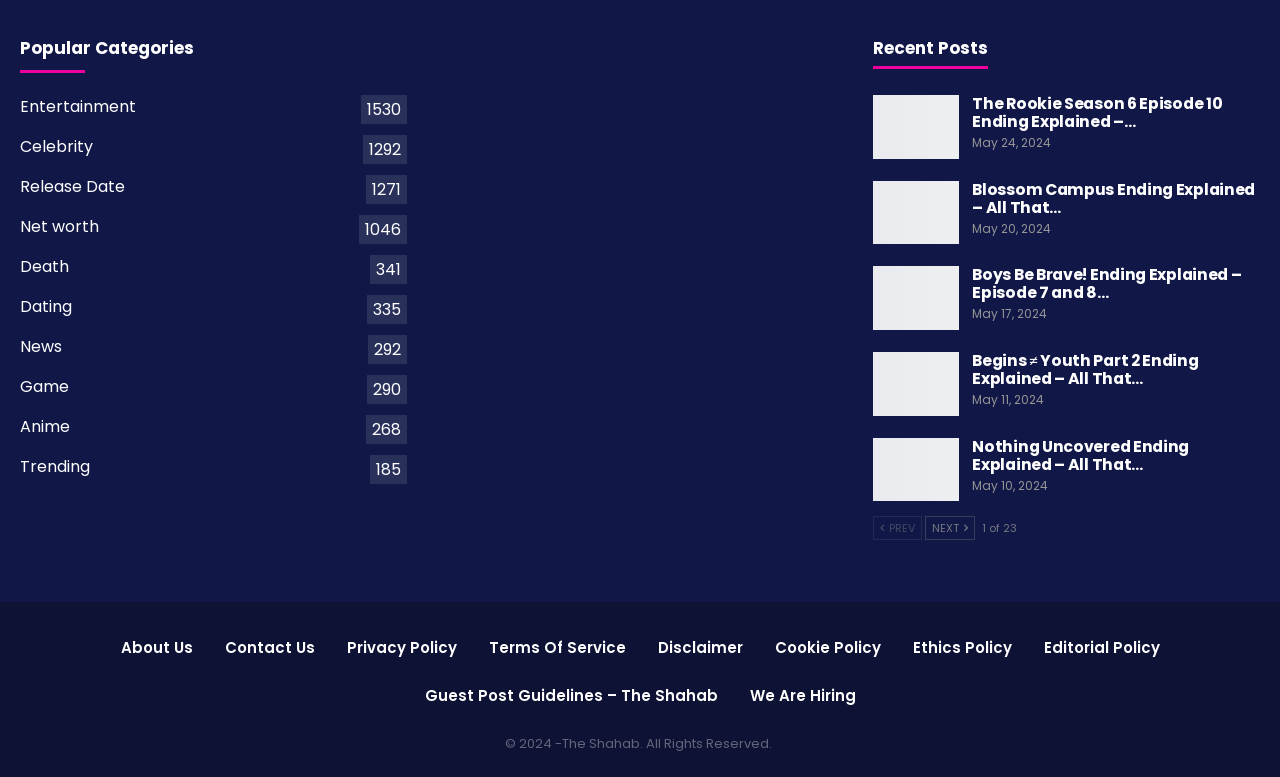Find the bounding box coordinates of the clickable element required to execute the following instruction: "Read The Rookie Season 6 Episode 10 Ending Explained article". Provide the coordinates as four float numbers between 0 and 1, i.e., [left, top, right, bottom].

[0.76, 0.119, 0.955, 0.171]